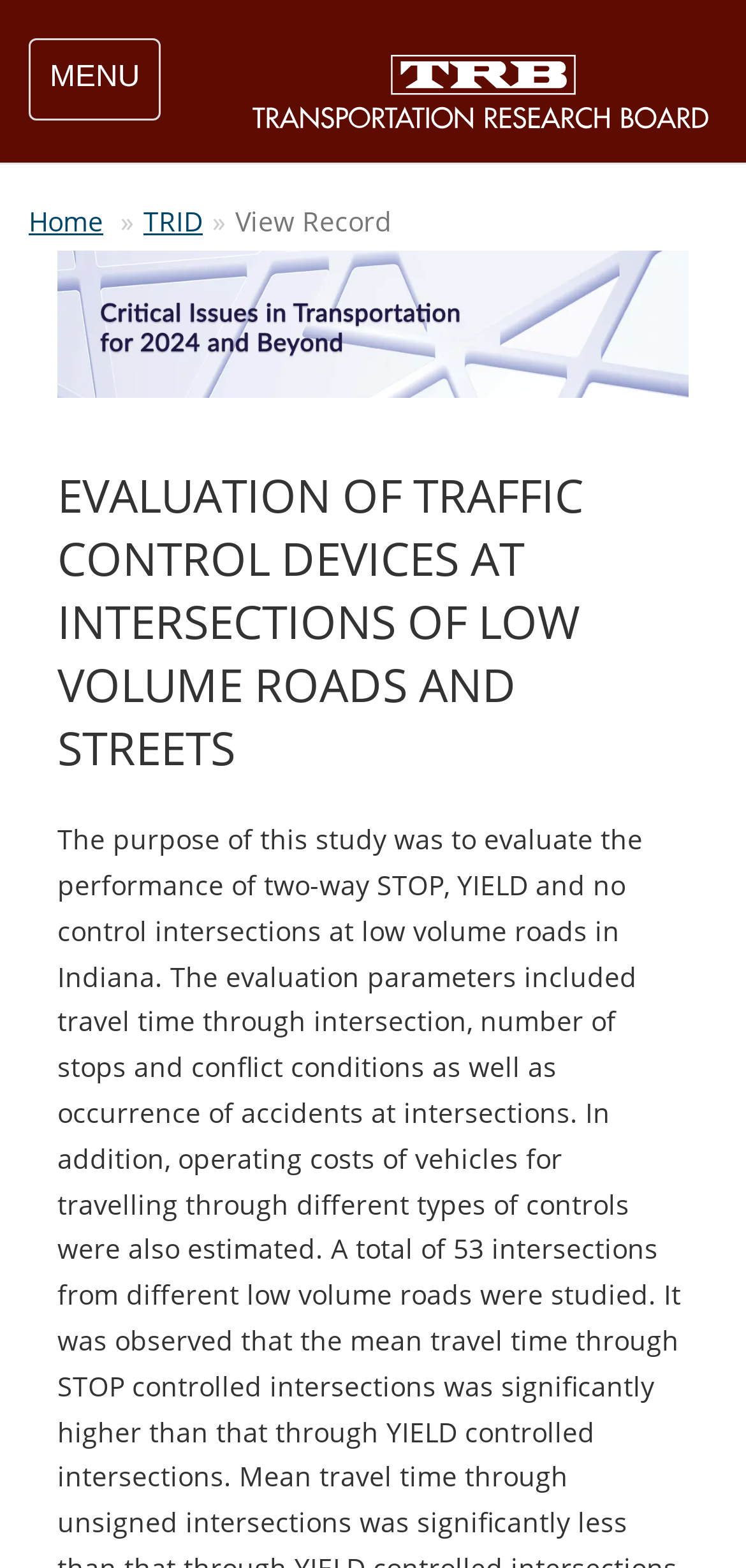Your task is to find and give the main heading text of the webpage.

EVALUATION OF TRAFFIC CONTROL DEVICES AT INTERSECTIONS OF LOW VOLUME ROADS AND STREETS